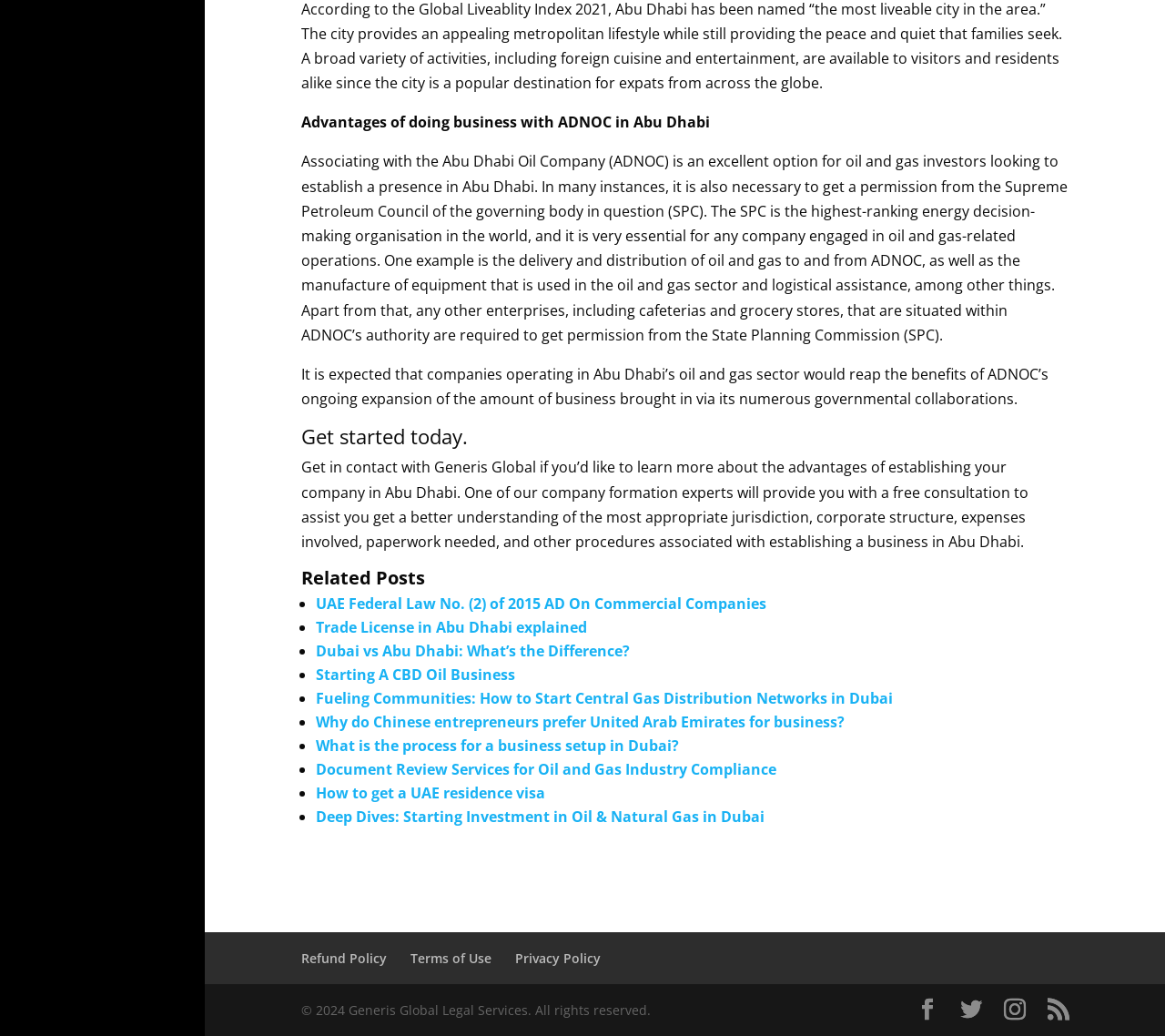Provide a brief response in the form of a single word or phrase:
What is the purpose of the 'Get started today' section?

Contact Generis Global